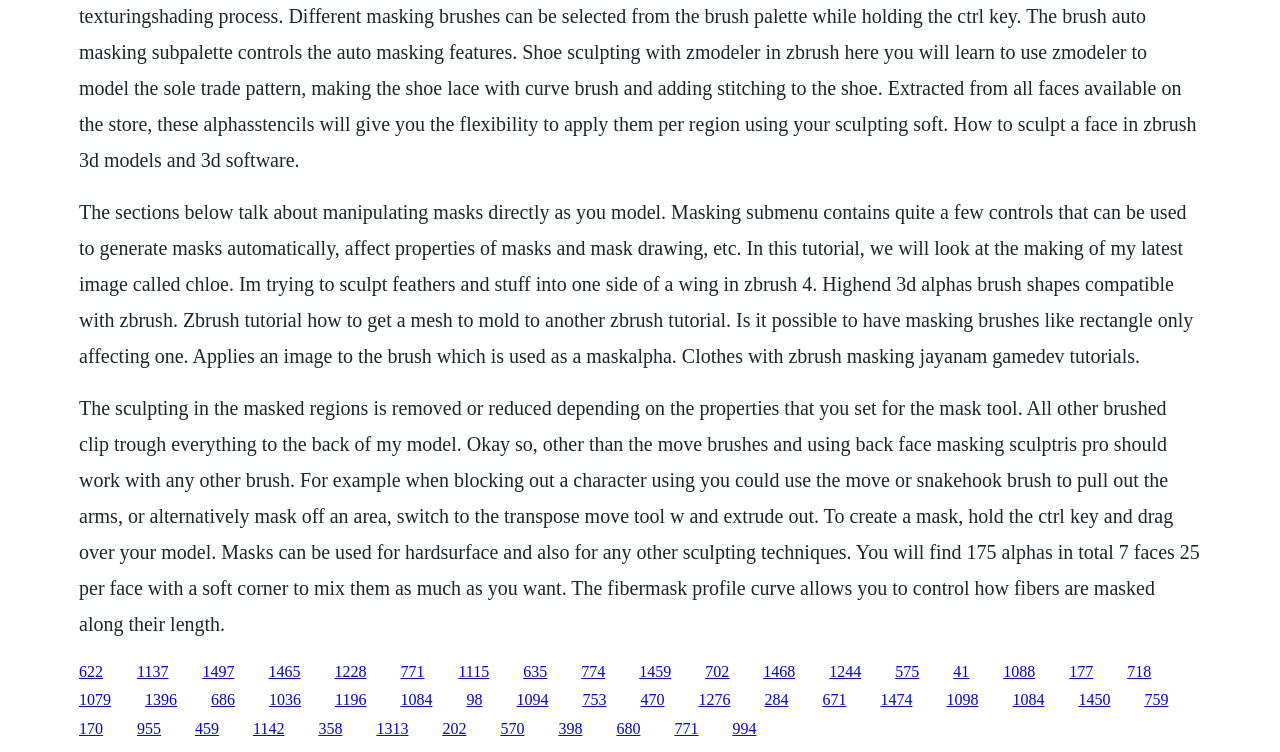How many alphas are included in the tutorial?
Please craft a detailed and exhaustive response to the question.

The text states that there are 175 alphas in total, with 7 faces and 25 alphas per face. These alphas can be mixed and matched to create different effects.